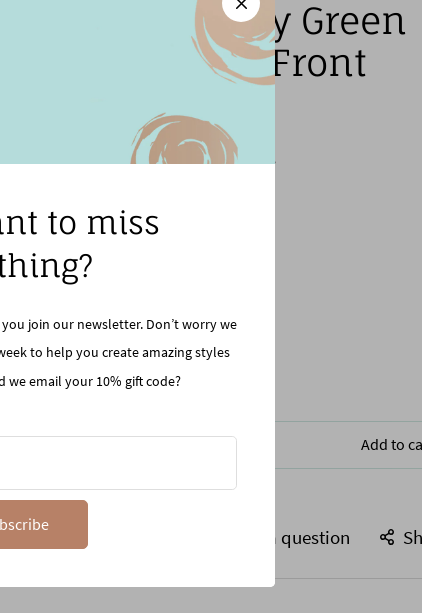What is the purpose of the 'add to cart' option?
Utilize the image to construct a detailed and well-explained answer.

The 'add to cart' option is provided below the dress image, allowing customers to add the item to their virtual shopping cart, which is a common feature in e-commerce websites, enabling users to purchase the product.